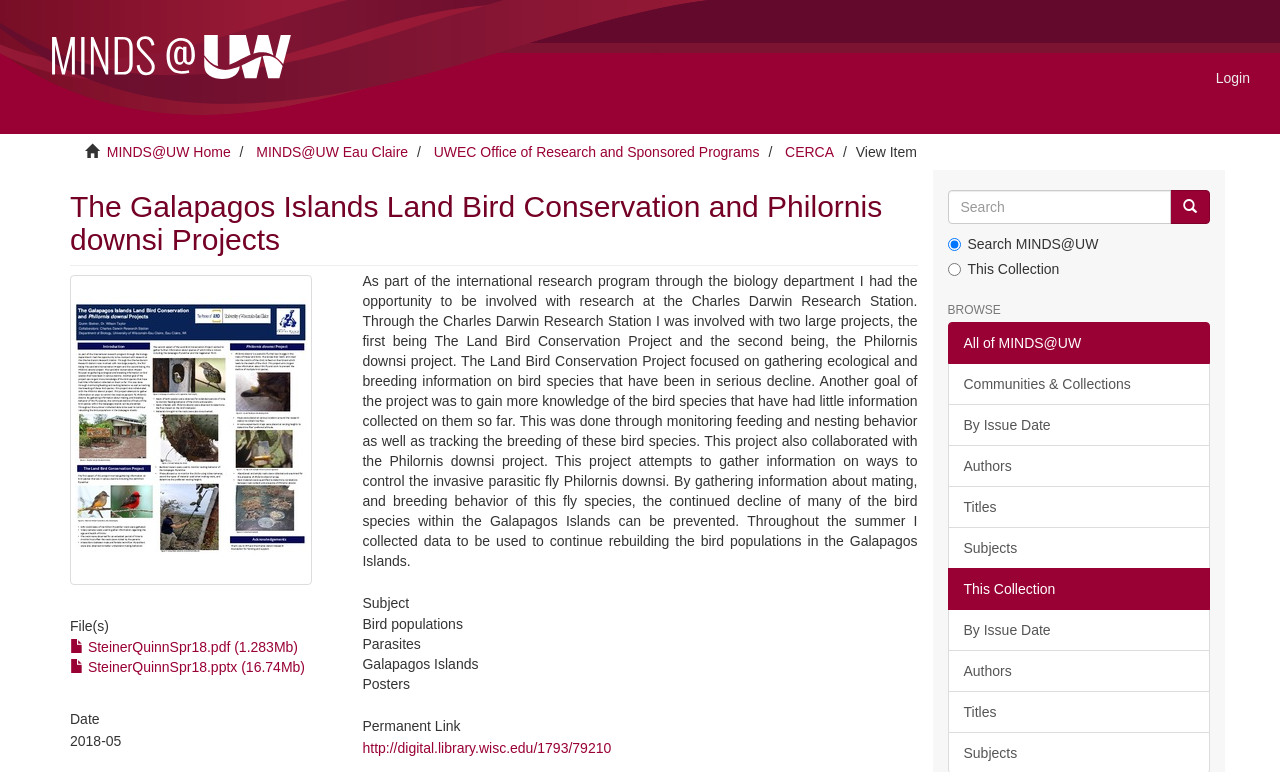What is the purpose of the search box? Analyze the screenshot and reply with just one word or a short phrase.

Search MINDS@UW